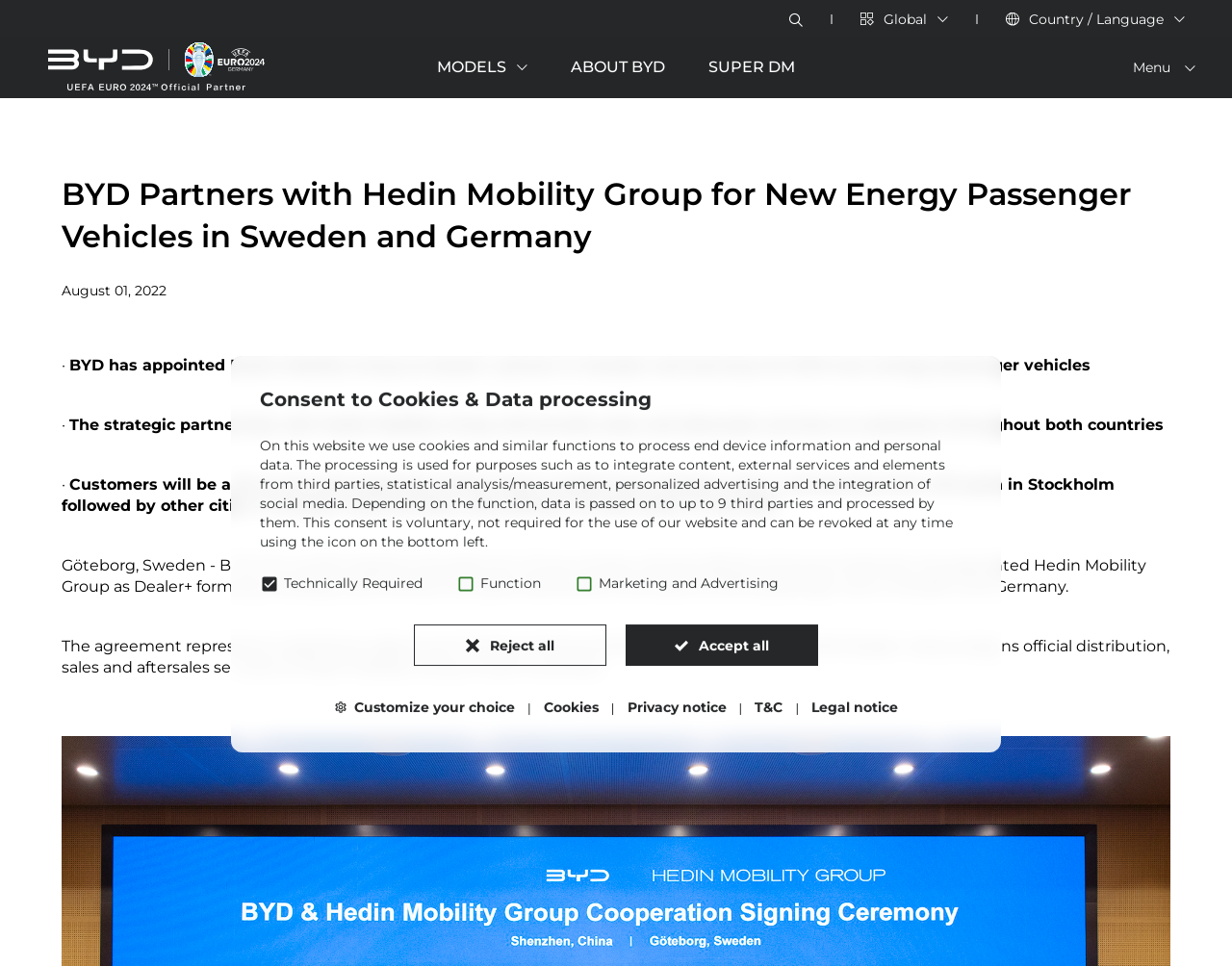When will the pioneering store open in Stockholm?
Answer the question with a single word or phrase by looking at the picture.

October